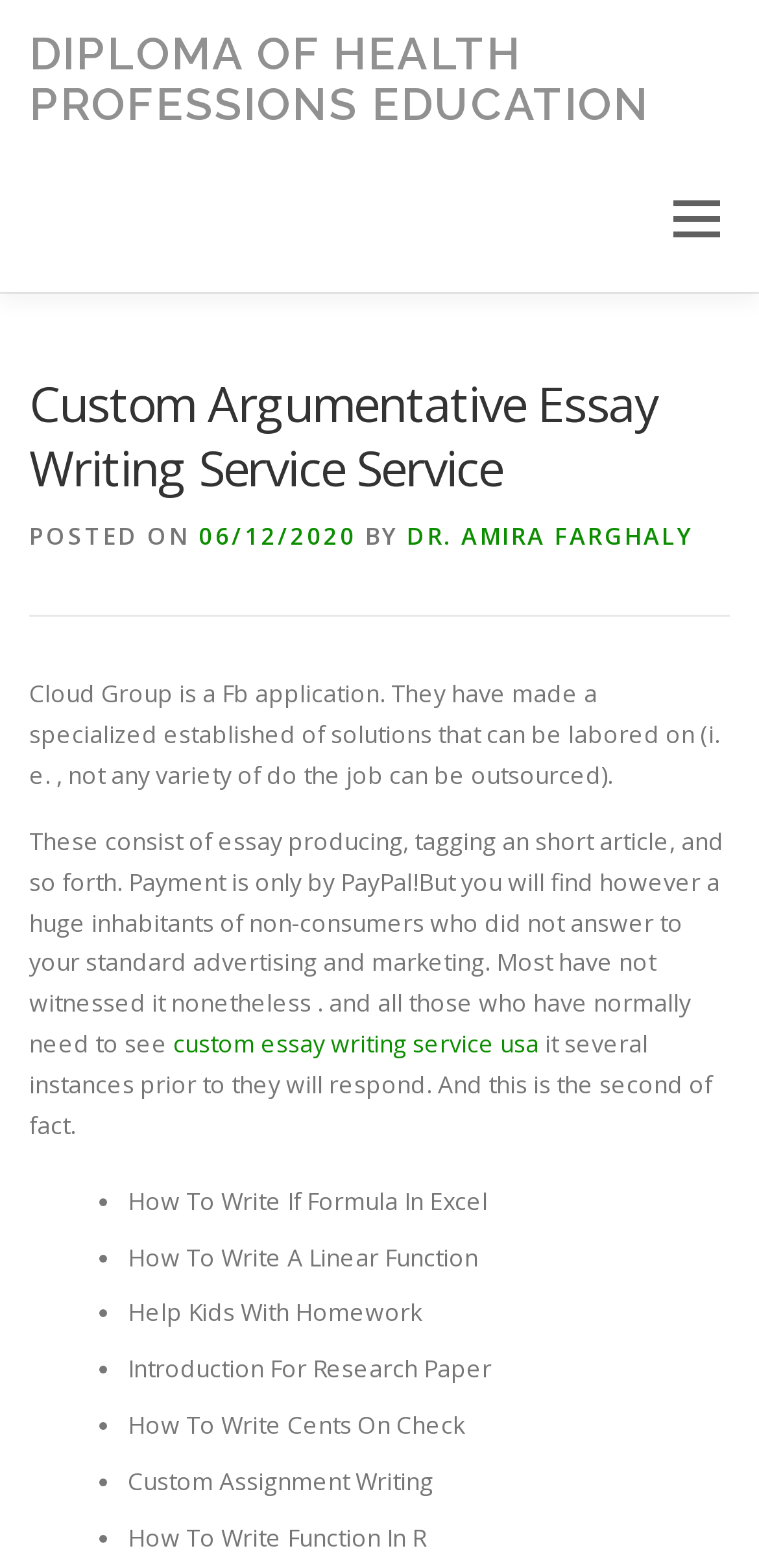Create an in-depth description of the webpage, covering main sections.

The webpage is about a custom argumentative essay writing service related to the Diploma of Health Professions Education. At the top, there is a "Skip to content" link, followed by a prominent link to "DIPLOMA OF HEALTH PROFESSIONS EDUCATION". To the right of these links, there is a menu with several options, including "STUDENT PORTAL", "WHY DHPE", "VISION", "MISSION", "ABOUT US", "CALENDAR", "GALLERY", "MEET THE TEAM", "EVALUATION RULES", and "CONTACT US".

Below the menu, there is a header section with a title "Custom Argumentative Essay Writing Service Service" and a posting date "06/12/2020" by "DR. AMIRA FARGHALY". 

The main content of the page consists of three paragraphs of text, describing a cloud-based application that offers specialized solutions, including essay writing and tagging articles, with payment only through PayPal. The text also mentions that many people have not responded to standard advertising and need to see it multiple times before responding.

Following the paragraphs, there is a list of bullet points with links to various topics, including "How To Write If Formula In Excel", "How To Write A Linear Function", "Help Kids With Homework", "Introduction For Research Paper", "How To Write Cents On Check", and "Custom Assignment Writing".